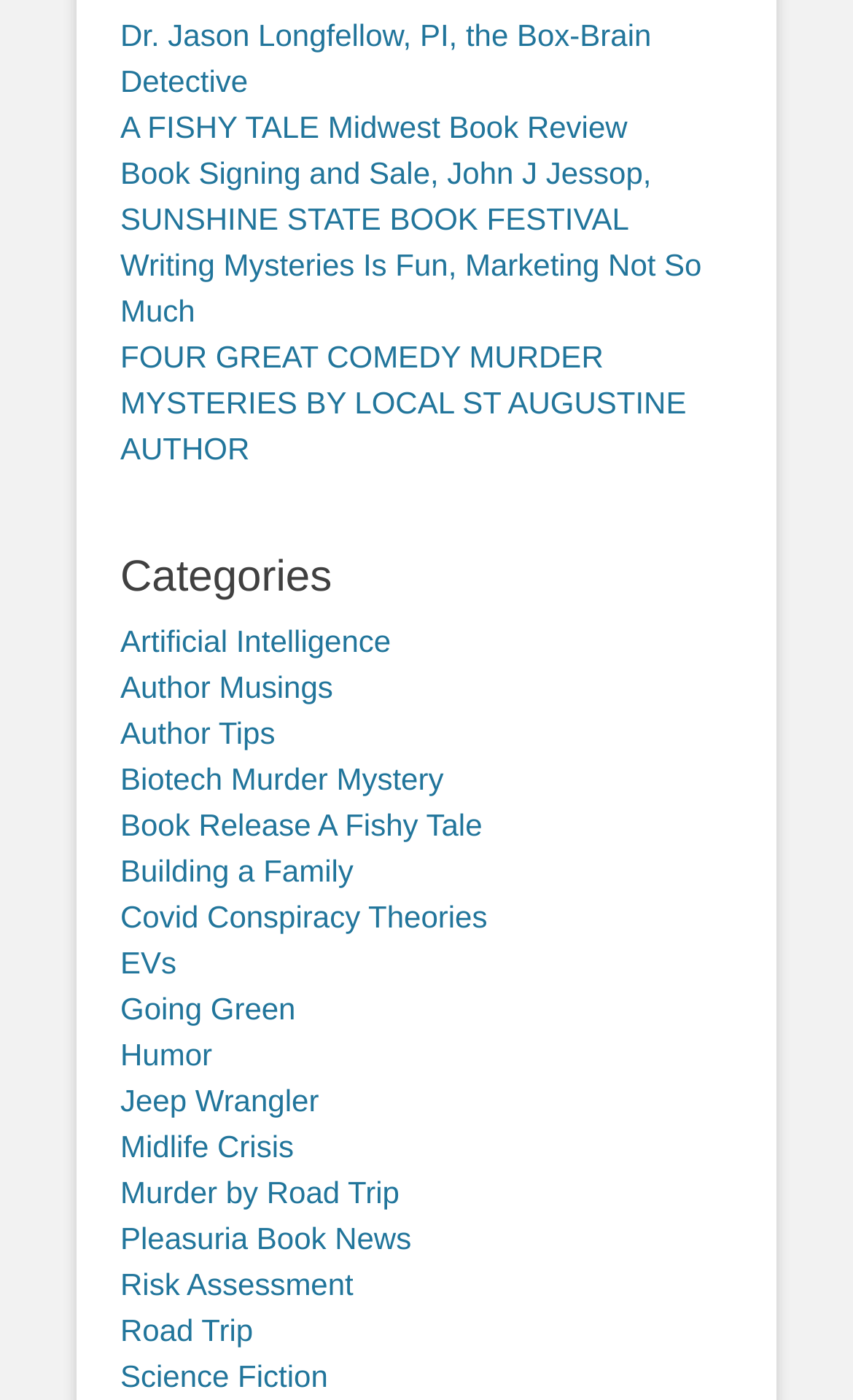Specify the bounding box coordinates (top-left x, top-left y, bottom-right x, bottom-right y) of the UI element in the screenshot that matches this description: Risk Assessment

[0.141, 0.905, 0.414, 0.93]